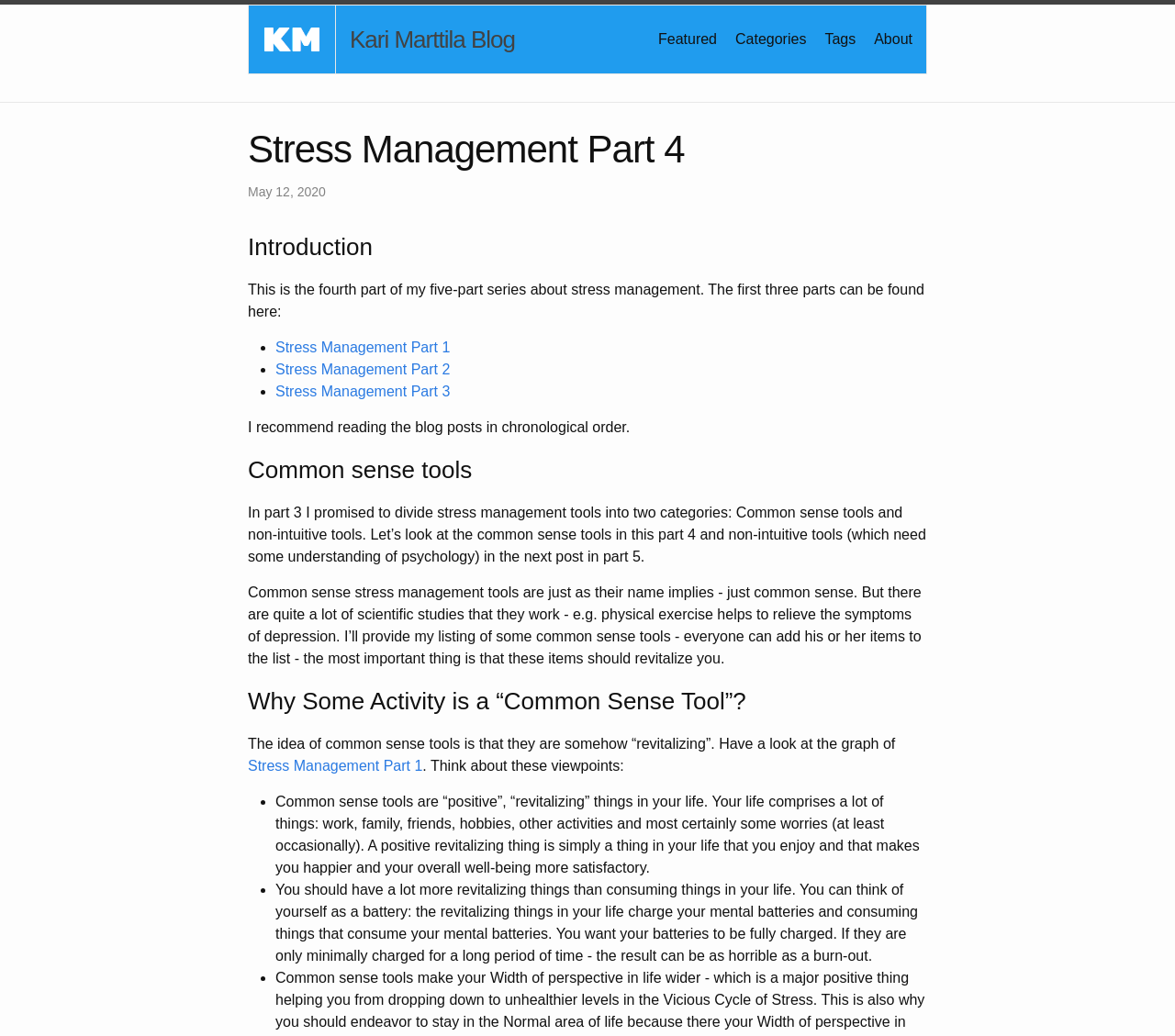Please identify the bounding box coordinates of the element I should click to complete this instruction: 'Click on the 'Kari Marttila Blog' link'. The coordinates should be given as four float numbers between 0 and 1, like this: [left, top, right, bottom].

[0.223, 0.029, 0.273, 0.044]